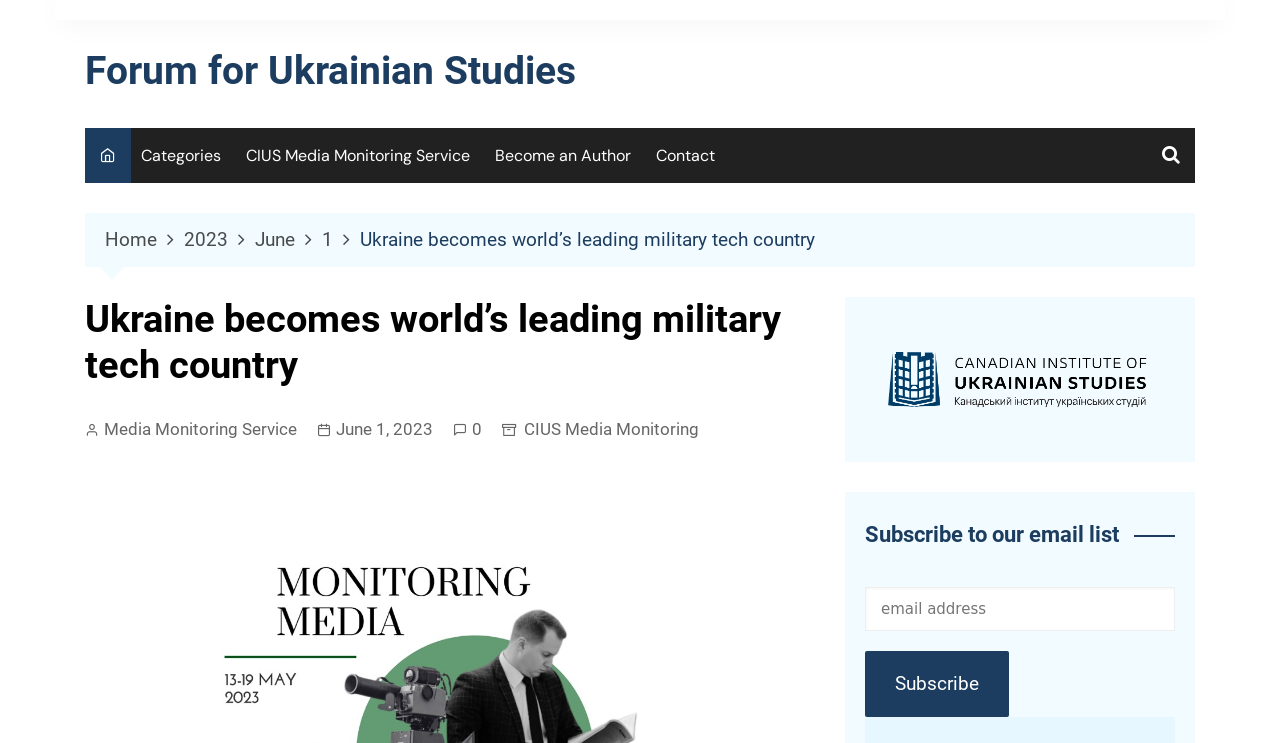Please locate the bounding box coordinates of the element that needs to be clicked to achieve the following instruction: "View the 'Russia’s war against Ukraine' category". The coordinates should be four float numbers between 0 and 1, i.e., [left, top, right, bottom].

[0.102, 0.247, 0.274, 0.337]